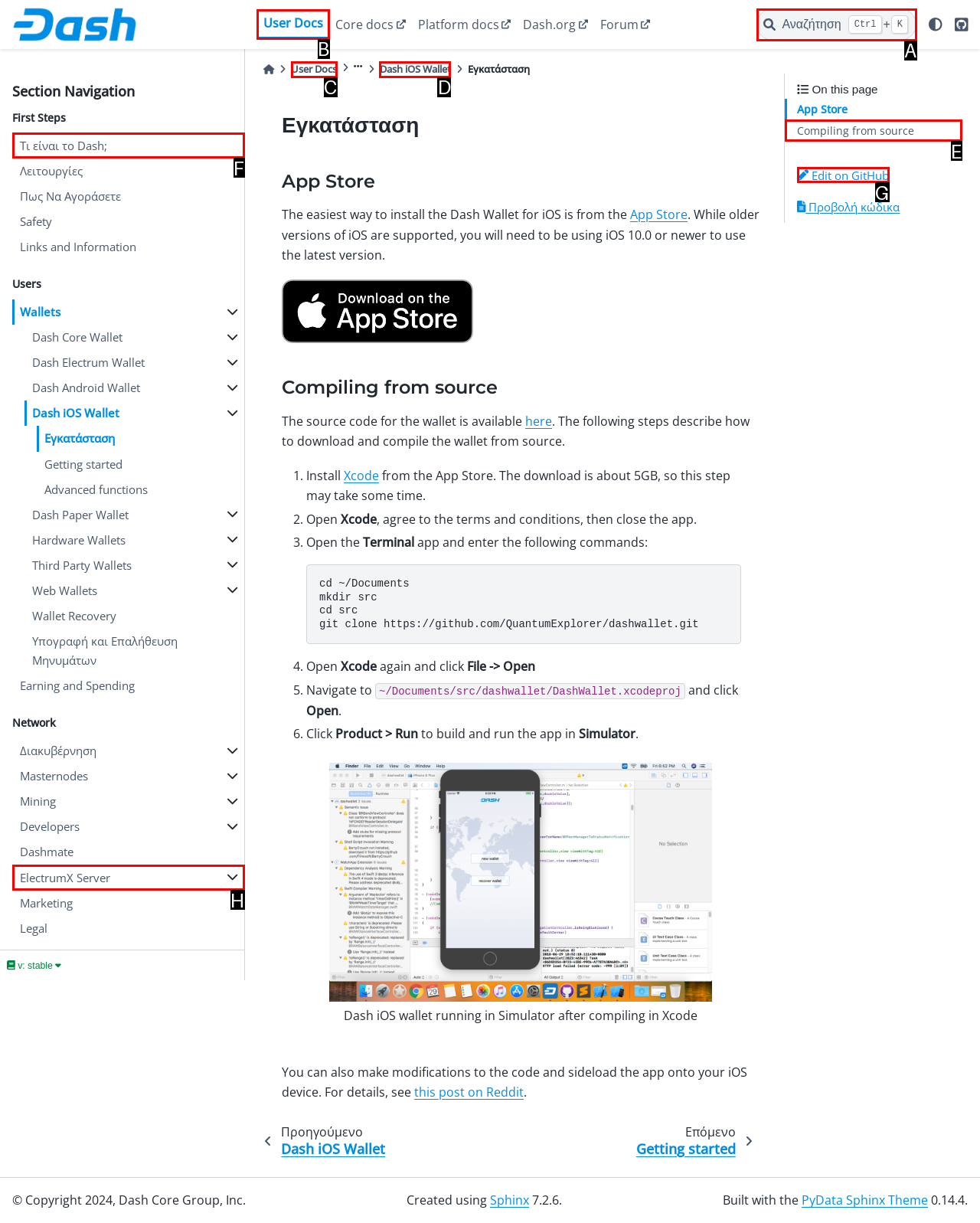Tell me which letter corresponds to the UI element that will allow you to Go to the 'User Docs' page. Answer with the letter directly.

B